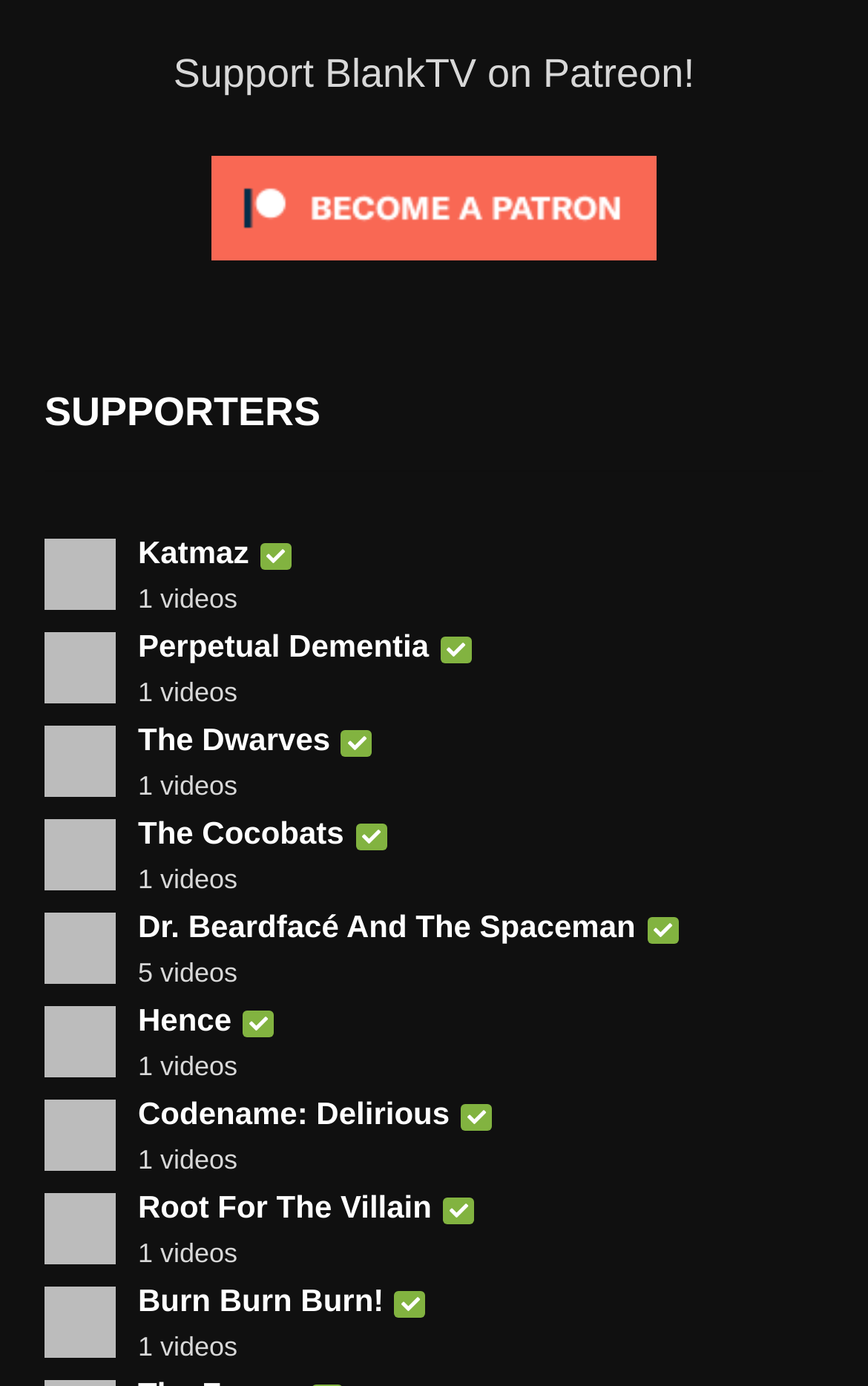How many supporters are listed on the webpage?
Please respond to the question with a detailed and thorough explanation.

The webpage lists several supporters, including Katmaz, Perpetual Dementia, The Dwarves, and others. There are at least 10 supporters listed on the webpage, each with their own name, video title, and verification status.